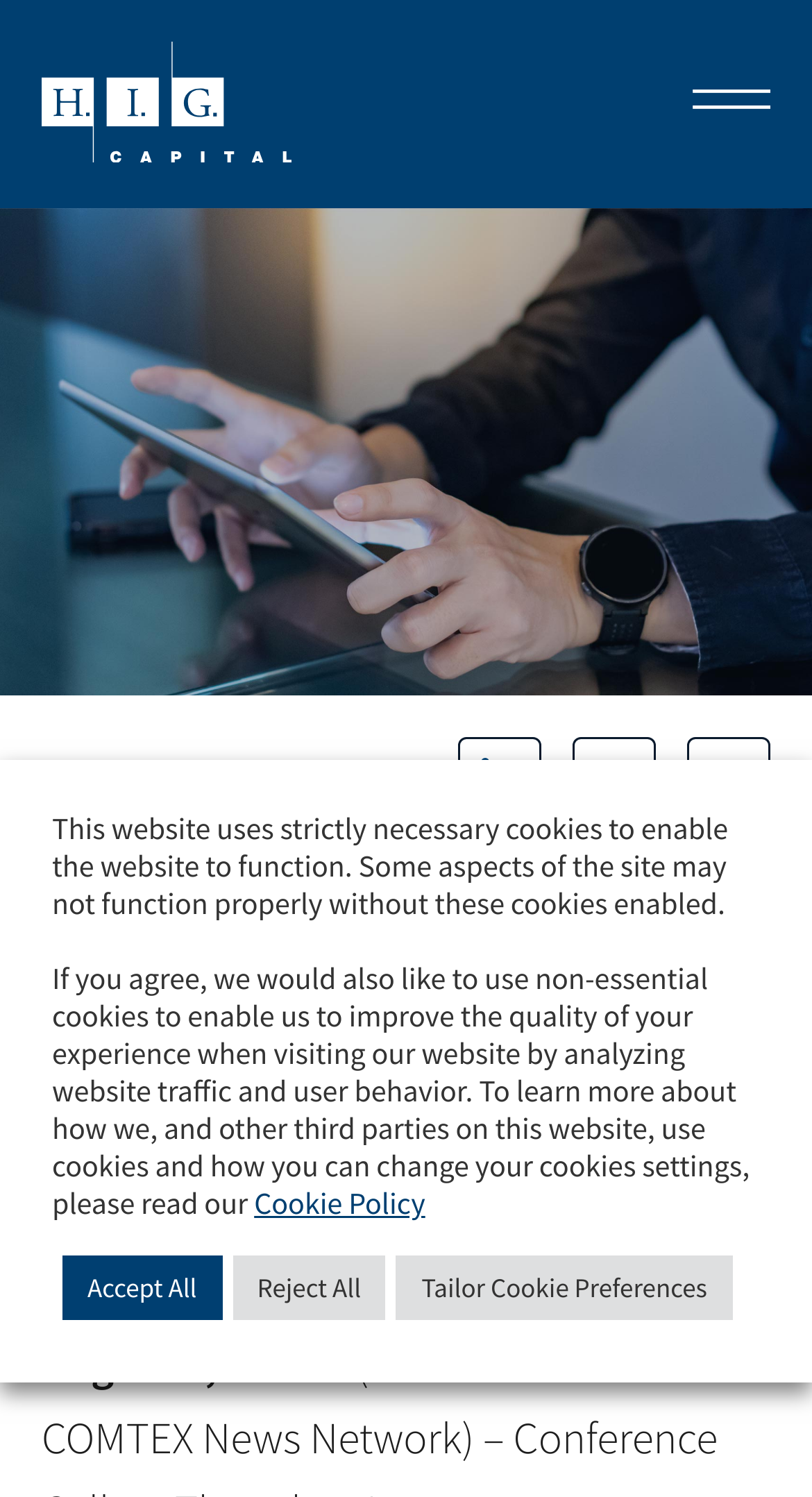What is the purpose of the cookie consent dialog?
Use the image to give a comprehensive and detailed response to the question.

I found the cookie consent dialog in the webpage by looking at the dialog element with the bounding box coordinates [0.0, 0.508, 1.0, 0.924]. The dialog explains the purpose of cookies and provides options to accept or reject them.